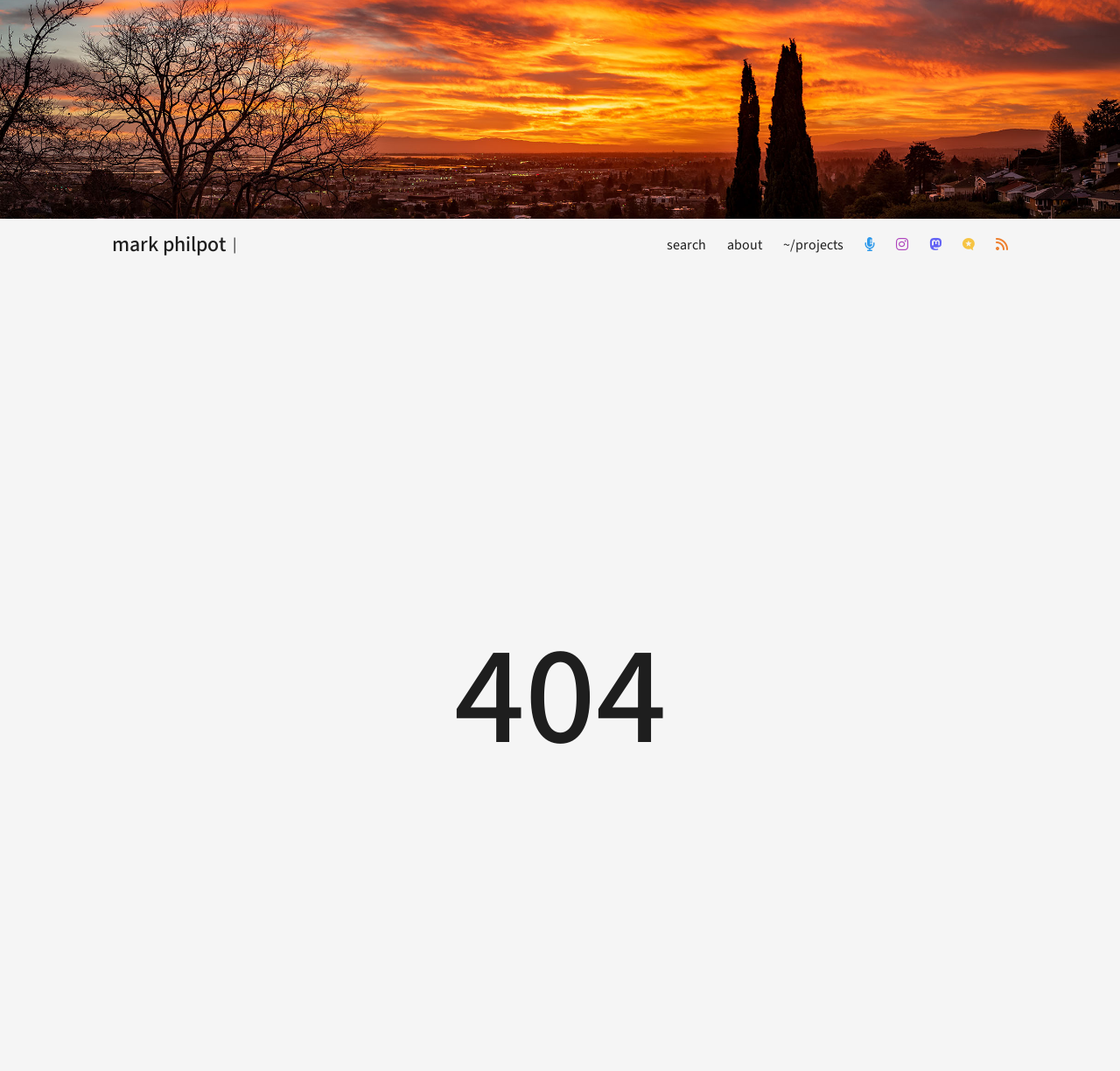Using the given element description, provide the bounding box coordinates (top-left x, top-left y, bottom-right x, bottom-right y) for the corresponding UI element in the screenshot: mark philpot

[0.1, 0.204, 0.202, 0.253]